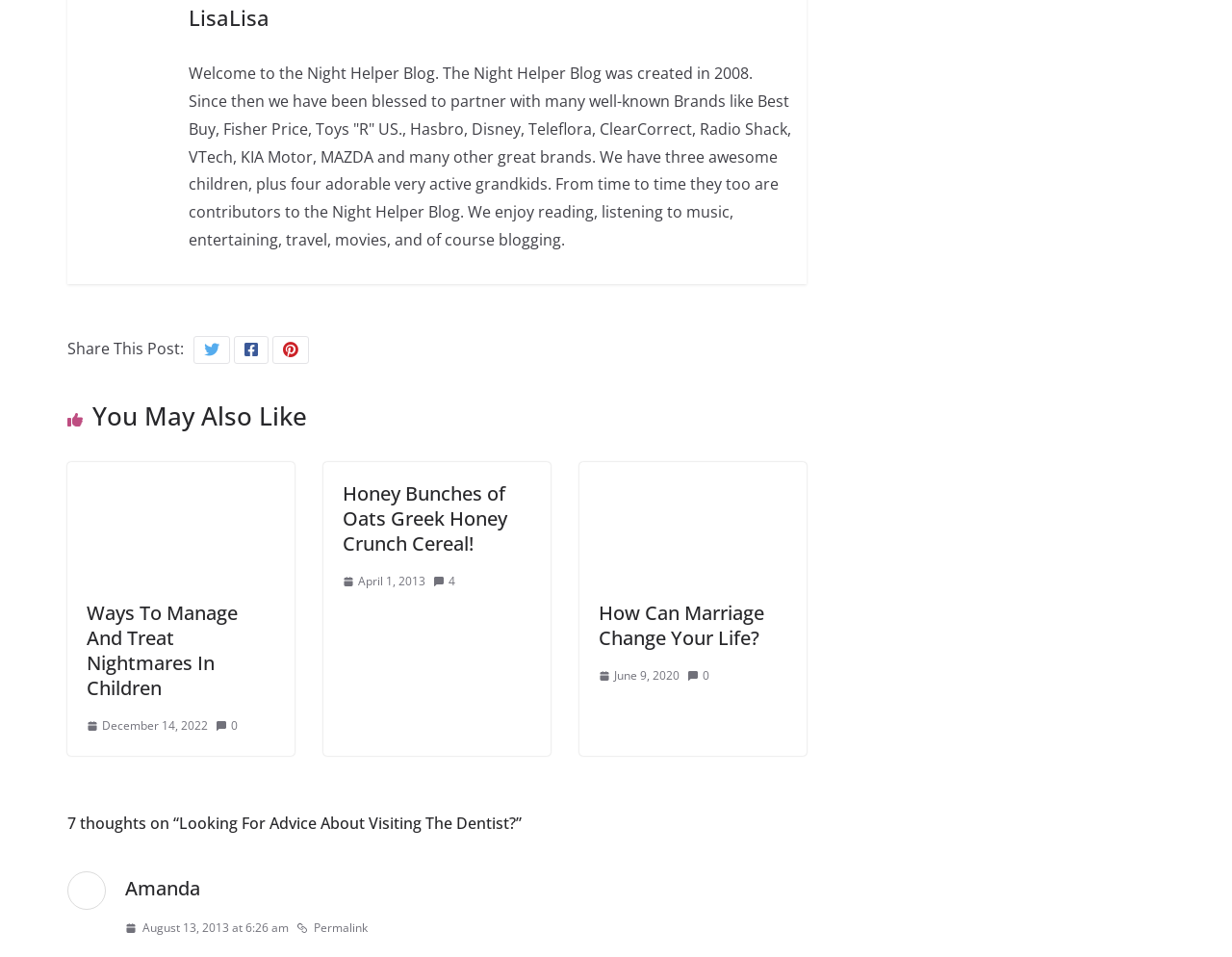Please provide a one-word or short phrase answer to the question:
How many comments are there on the post 'Looking For Advice About Visiting The Dentist?'?

7